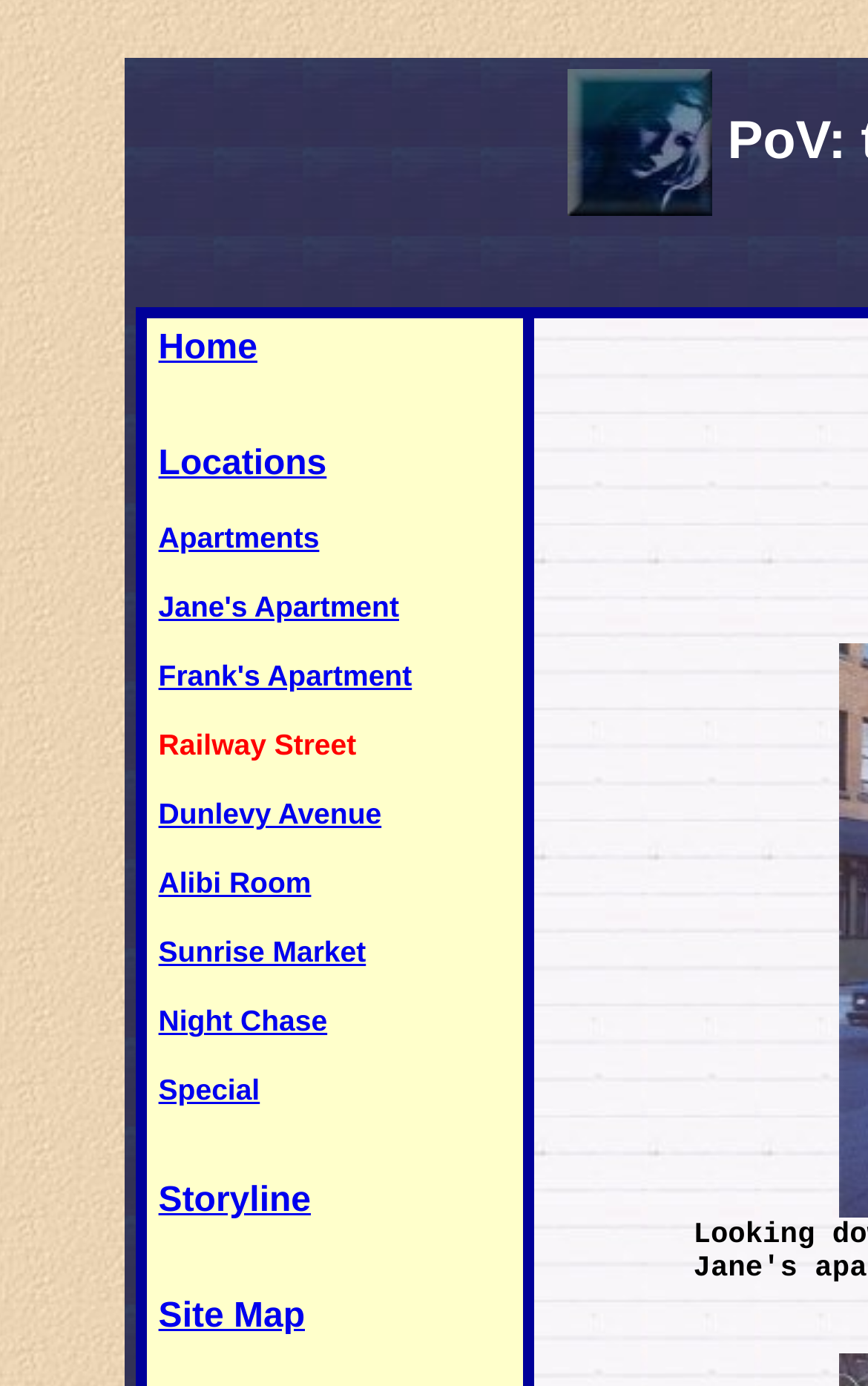Answer the question below with a single word or a brief phrase: 
What is above the link 'Home'?

Image